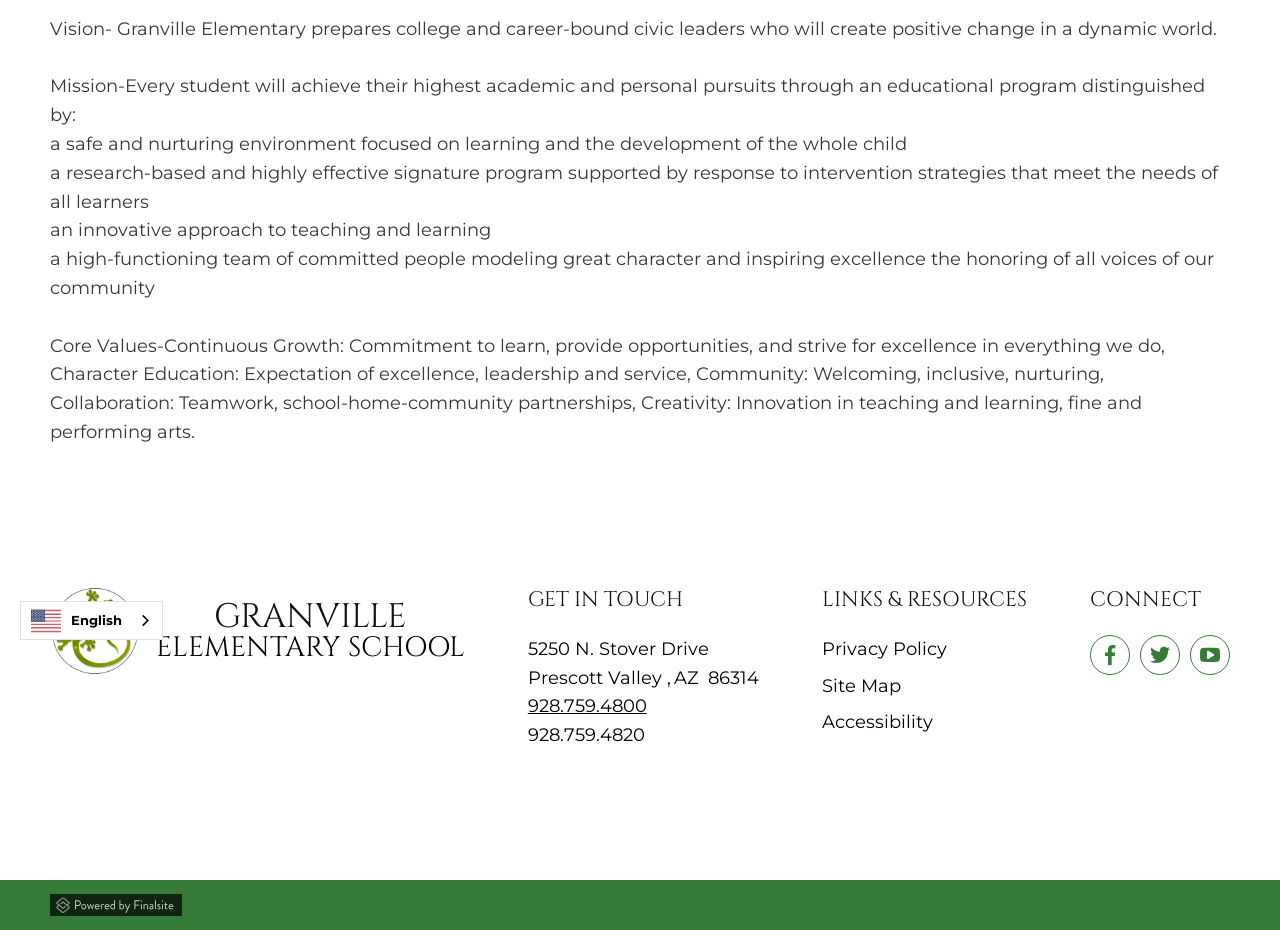Provide the bounding box coordinates for the UI element that is described as: "English".

[0.016, 0.647, 0.127, 0.687]